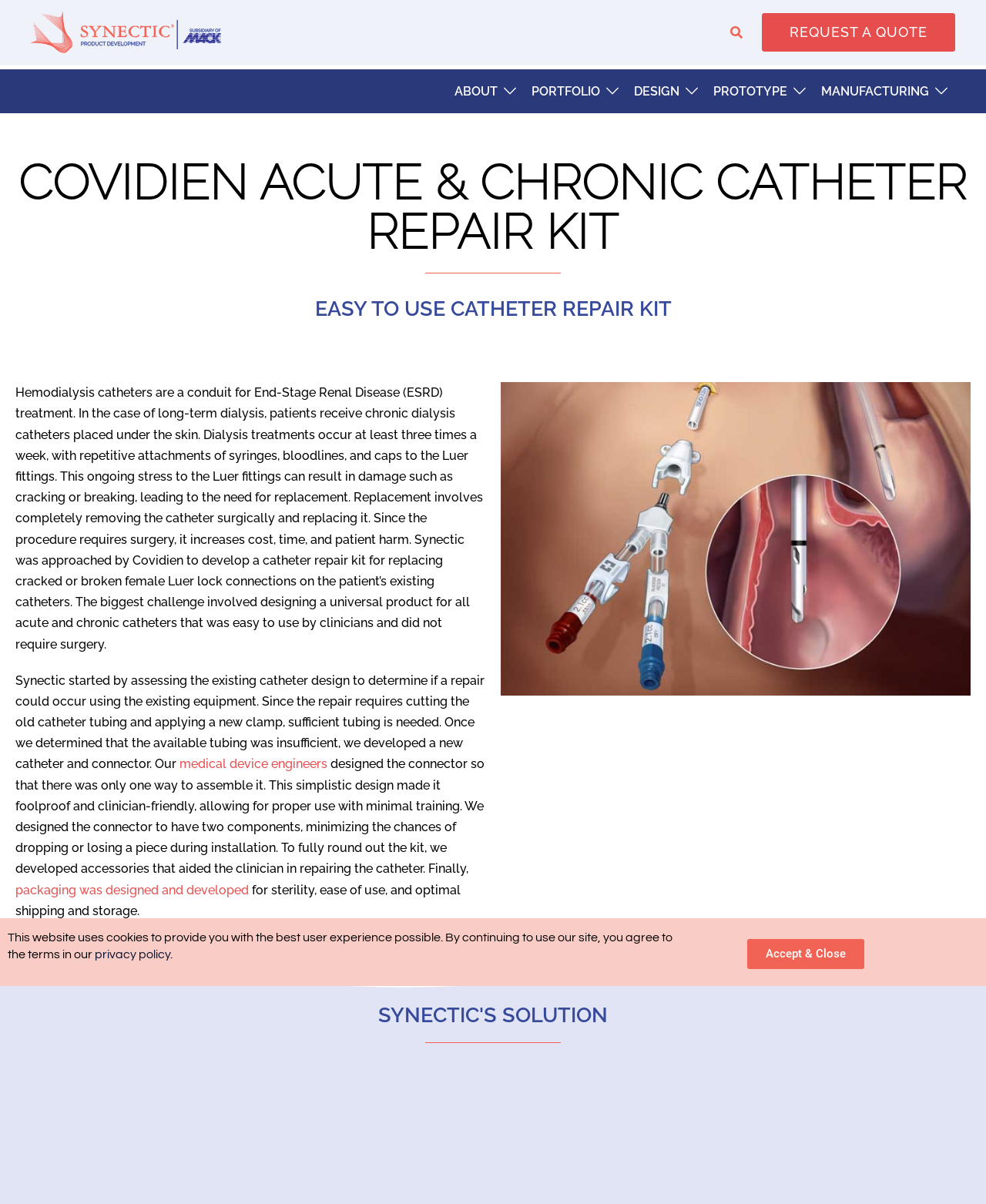Given the content of the image, can you provide a detailed answer to the question?
What is the main challenge in designing the catheter repair kit?

According to the webpage, the biggest challenge involved designing a universal product for all acute and chronic catheters that was easy to use by clinicians and did not require surgery. This challenge was addressed by Synectic's medical device engineers who designed a connector that was easy to assemble and use.